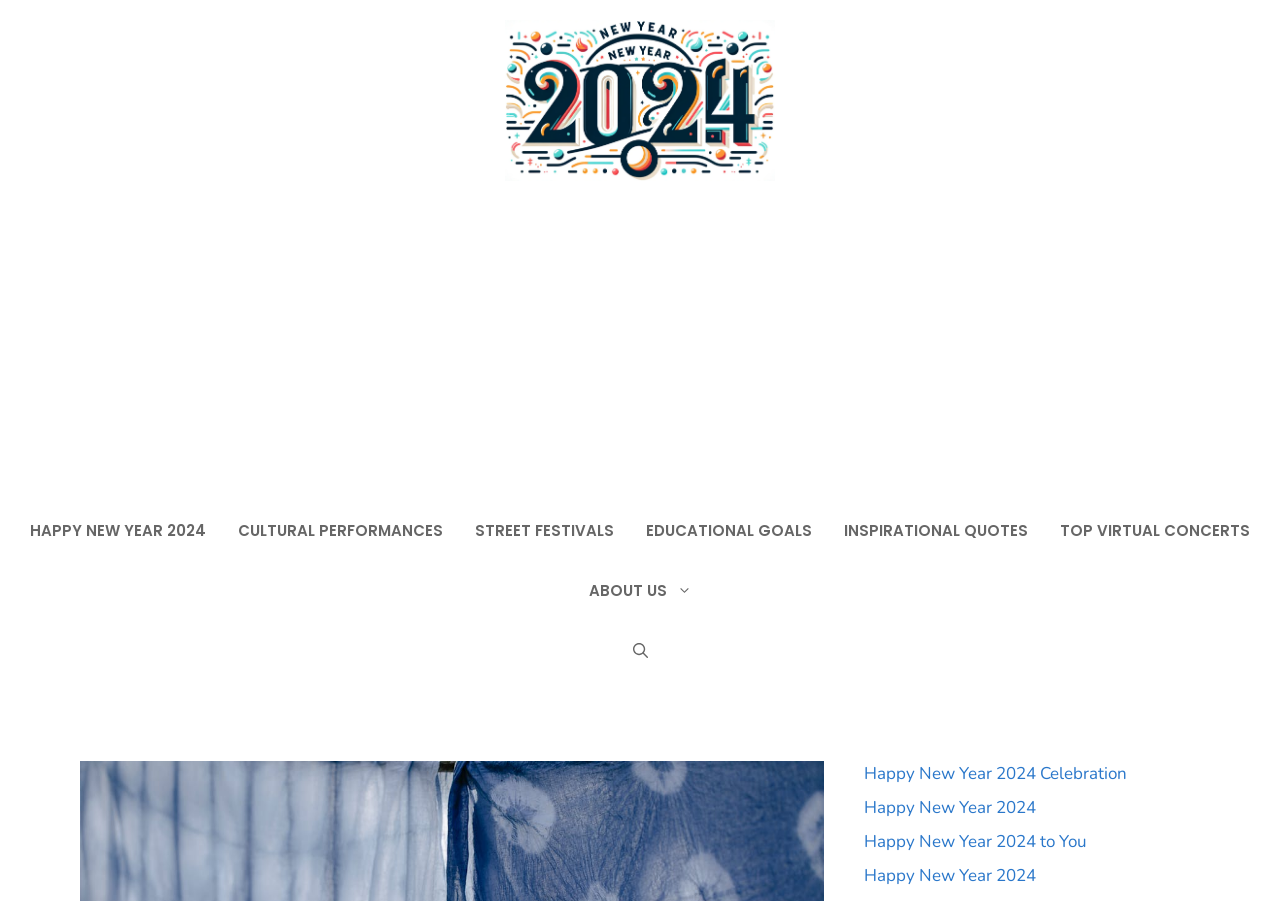Identify the bounding box of the UI component described as: "aria-label="Advertisement" name="aswift_1" title="Advertisement"".

[0.031, 0.234, 0.969, 0.545]